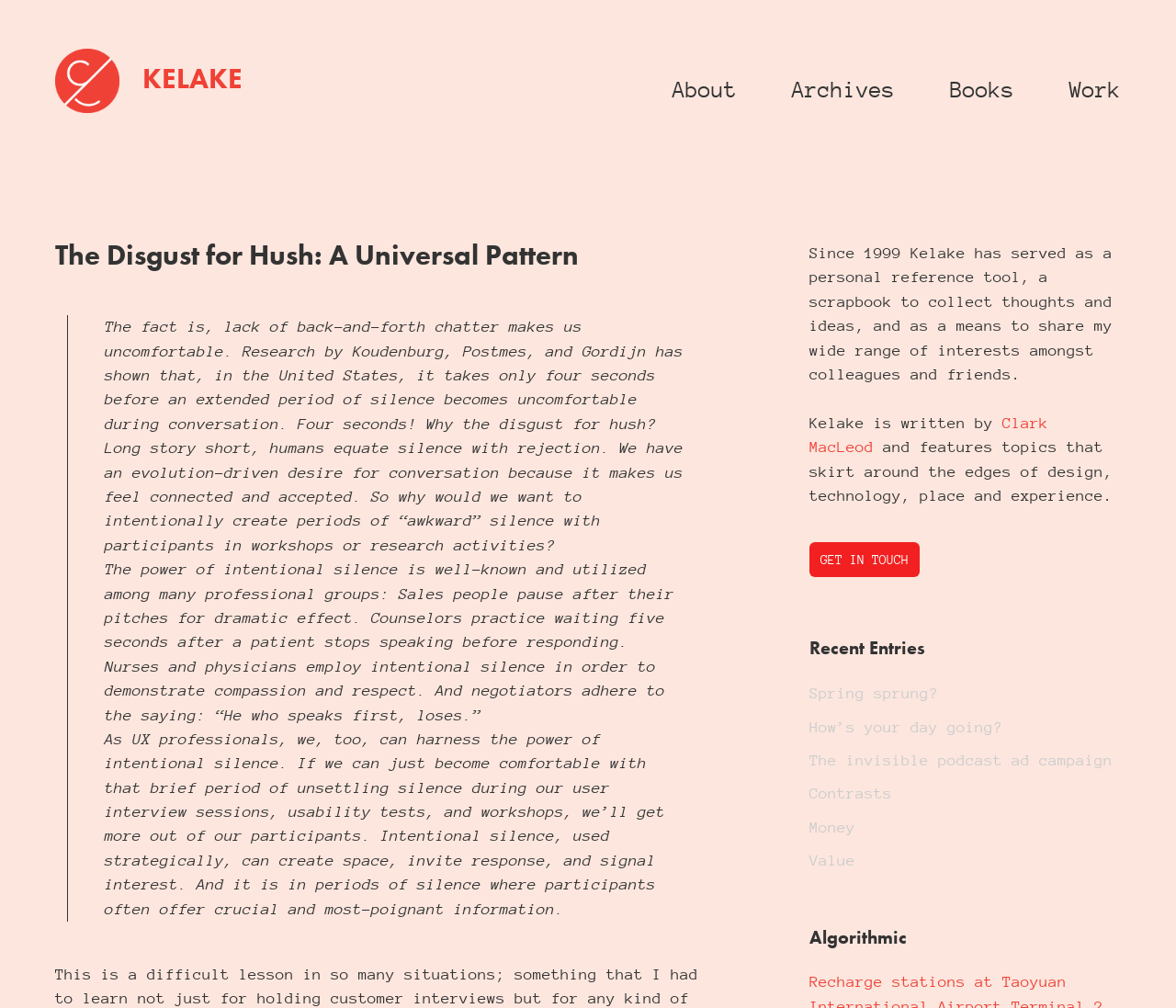Respond with a single word or phrase to the following question: What is the topic of the main article?

The power of intentional silence